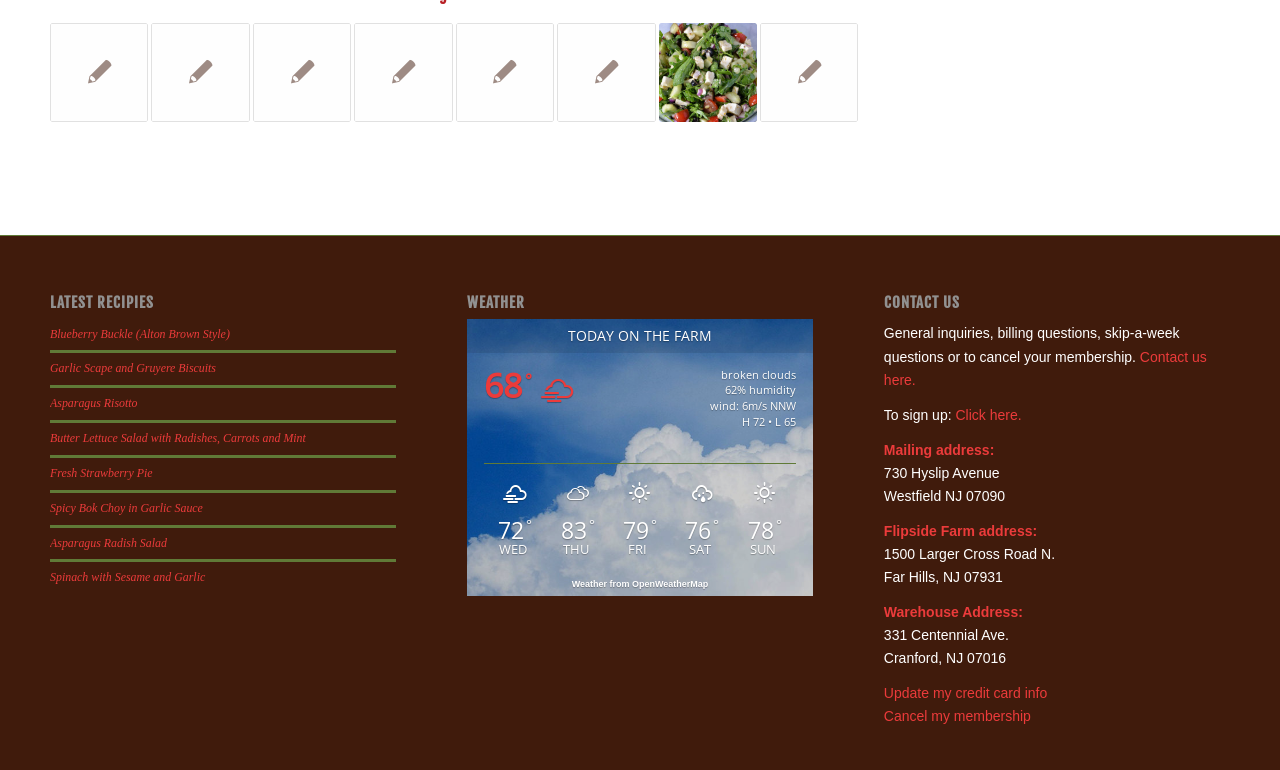Respond concisely with one word or phrase to the following query:
What is the temperature today?

68°F